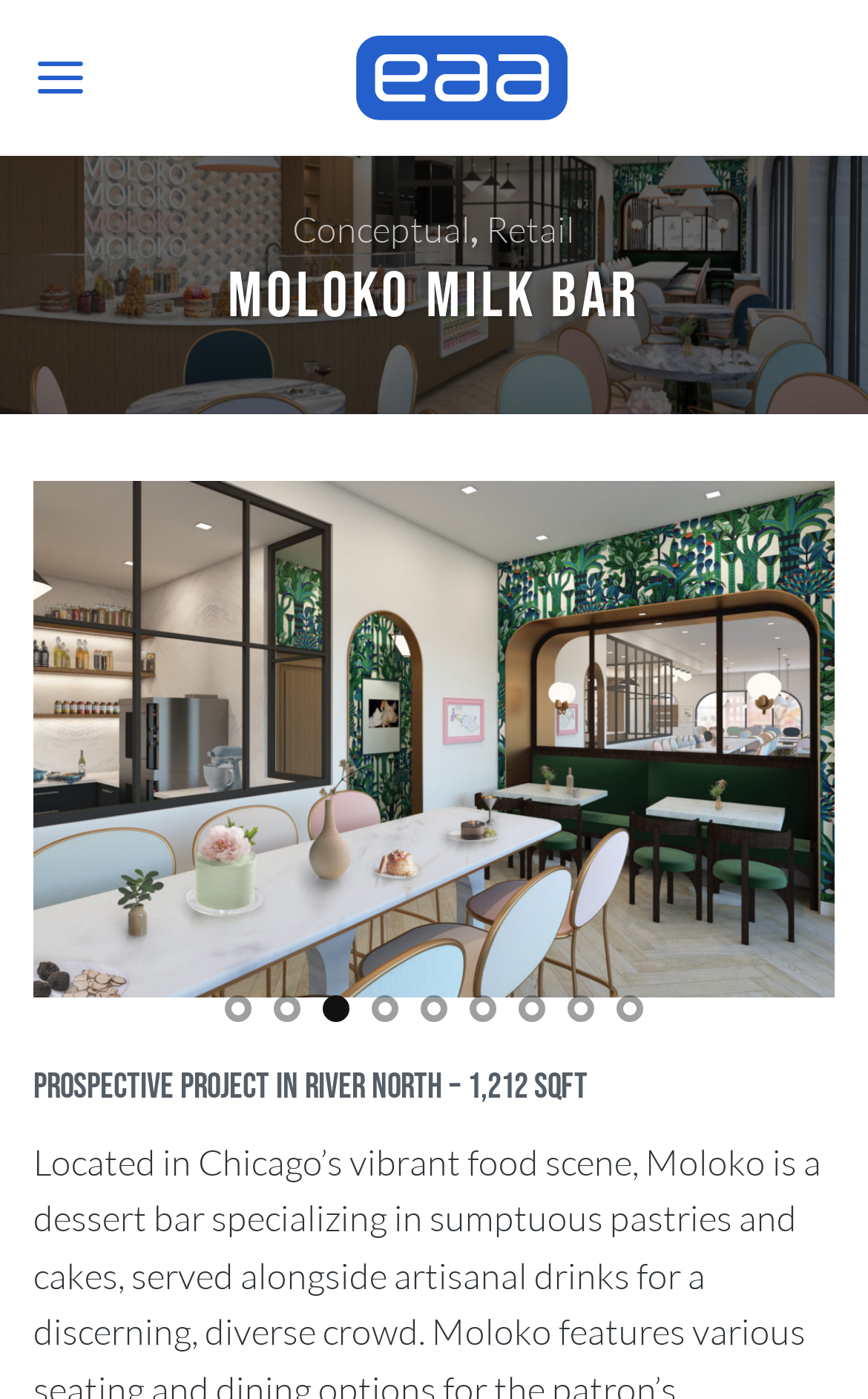What is the name of the architects associated with Moloko?
Can you provide an in-depth and detailed response to the question?

The name of the architects associated with Moloko can be found in the link element 'Earles Architects & Associates' which is located at the top of the webpage, indicating that they are the architects associated with Moloko.